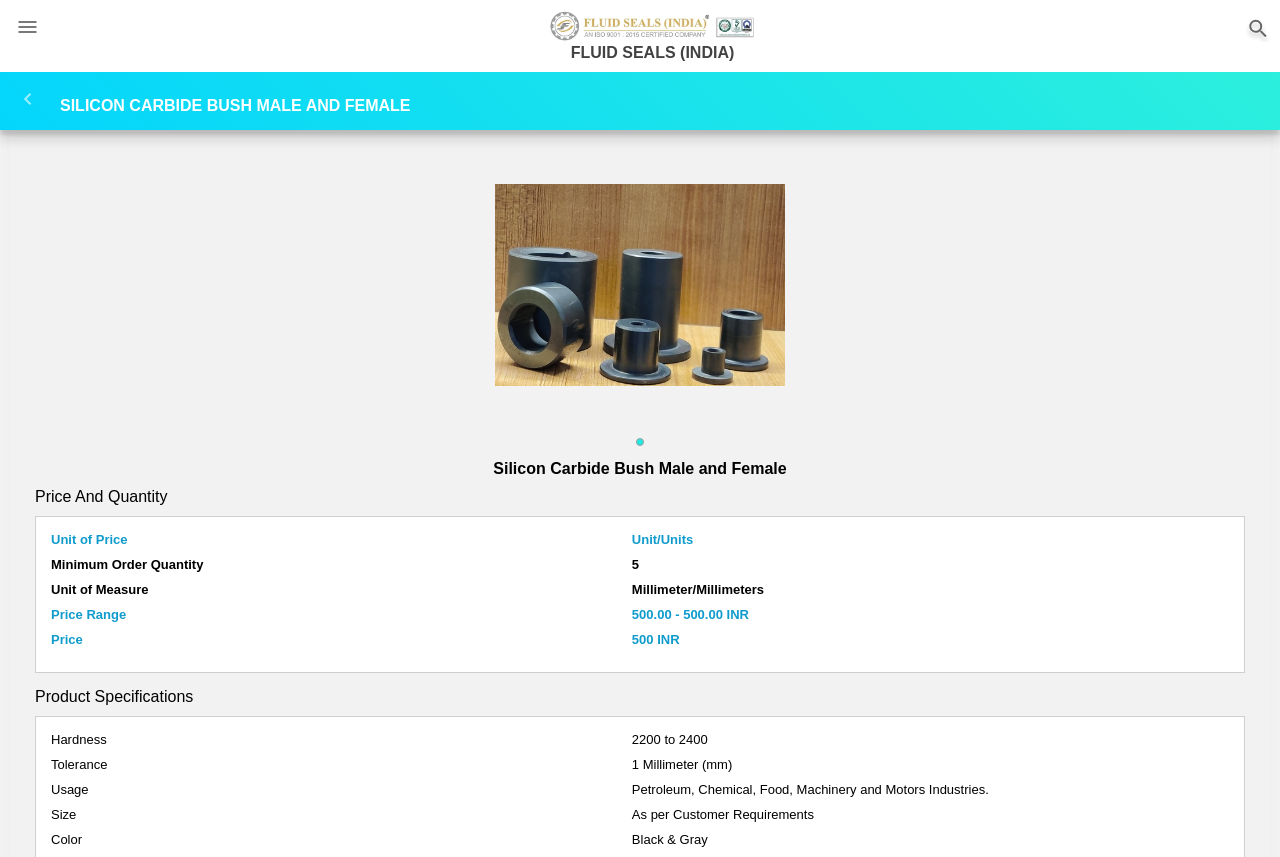Find the bounding box coordinates for the HTML element described in this sentence: "FLUID SEALS (INDIA)". Provide the coordinates as four float numbers between 0 and 1, in the format [left, top, right, bottom].

[0.429, 0.019, 0.591, 0.039]